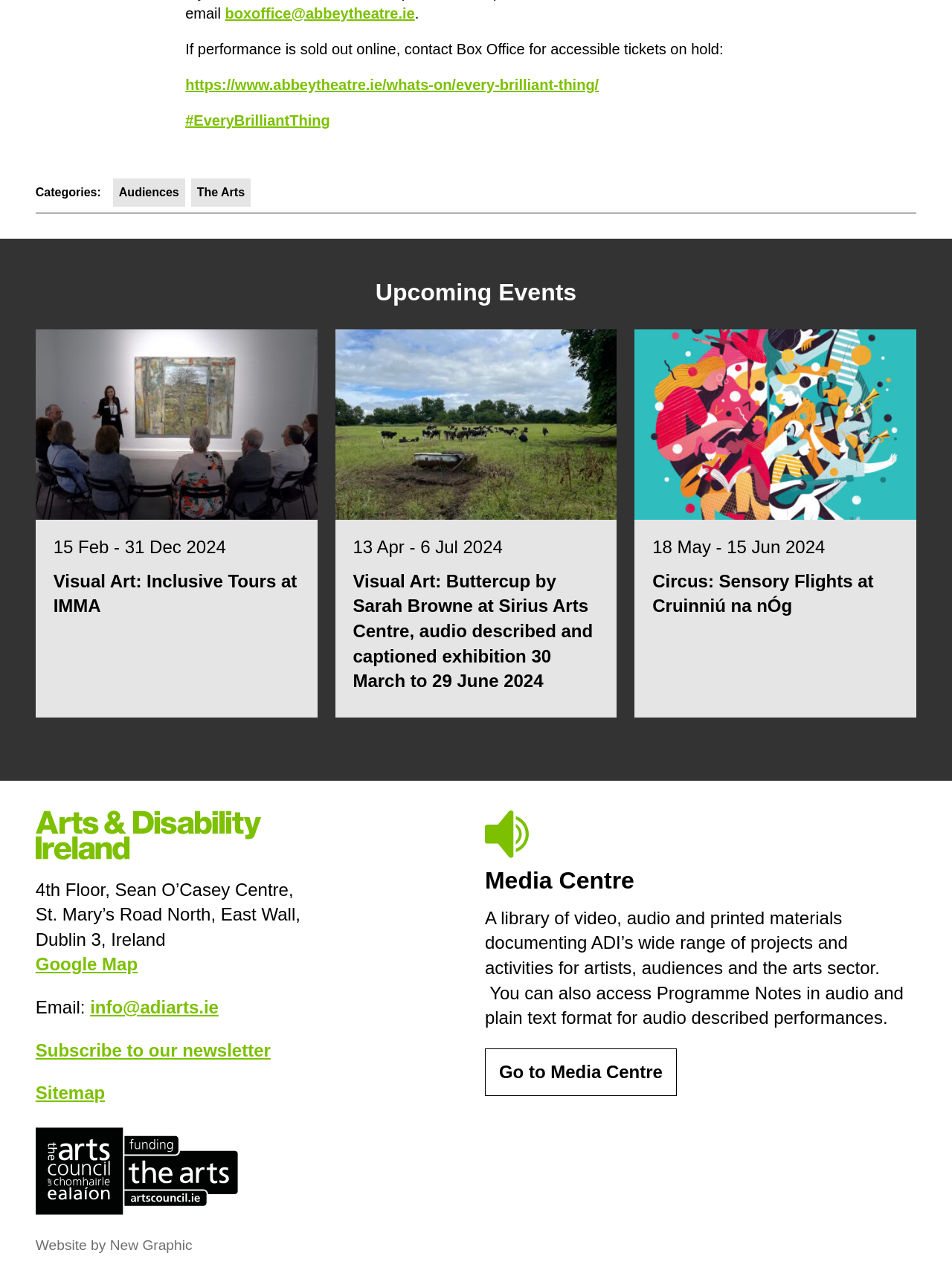Locate the bounding box coordinates of the element to click to perform the following action: 'Get directions to Arts & Disability Ireland'. The coordinates should be given as four float values between 0 and 1, in the form of [left, top, right, bottom].

[0.037, 0.751, 0.145, 0.767]